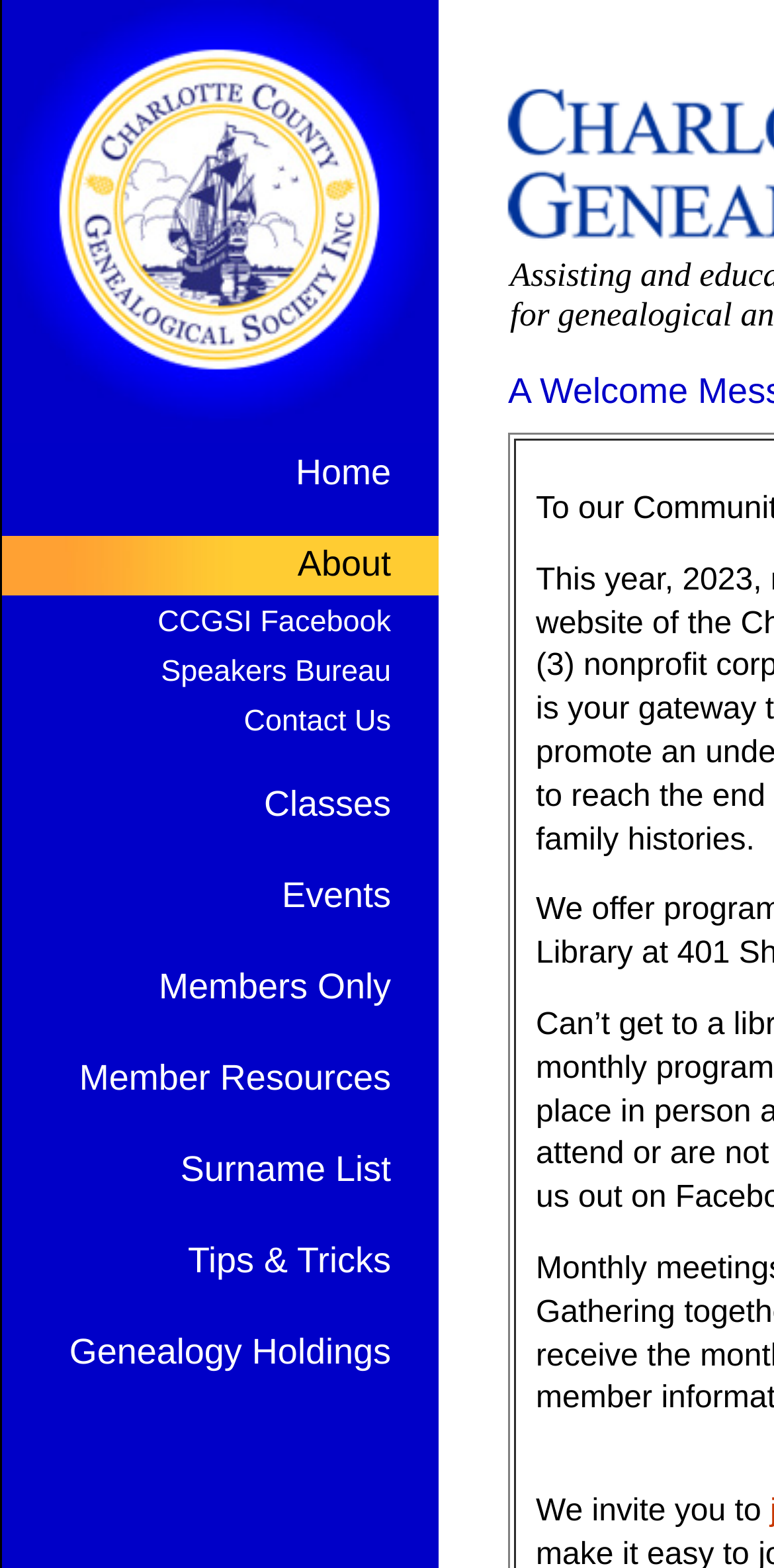Point out the bounding box coordinates of the section to click in order to follow this instruction: "learn about the organization".

[0.384, 0.347, 0.505, 0.372]